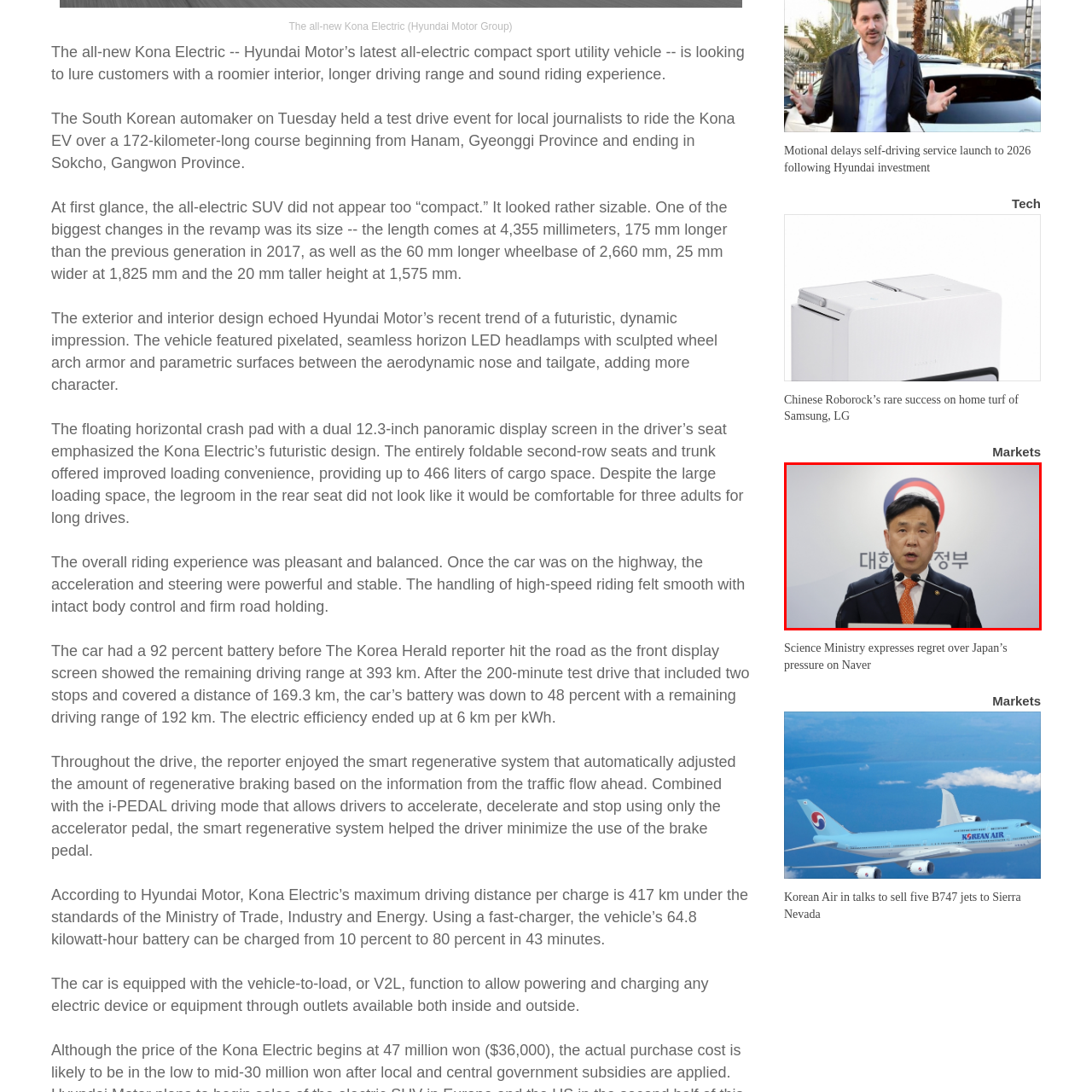Is the government official addressing a private meeting?
Examine the red-bounded area in the image carefully and respond to the question with as much detail as possible.

The caption implies that the government official is addressing an audience, and the formal atmosphere of the setting, including the backdrop with the South Korea emblem, suggests that the meeting is a public event rather than a private one.